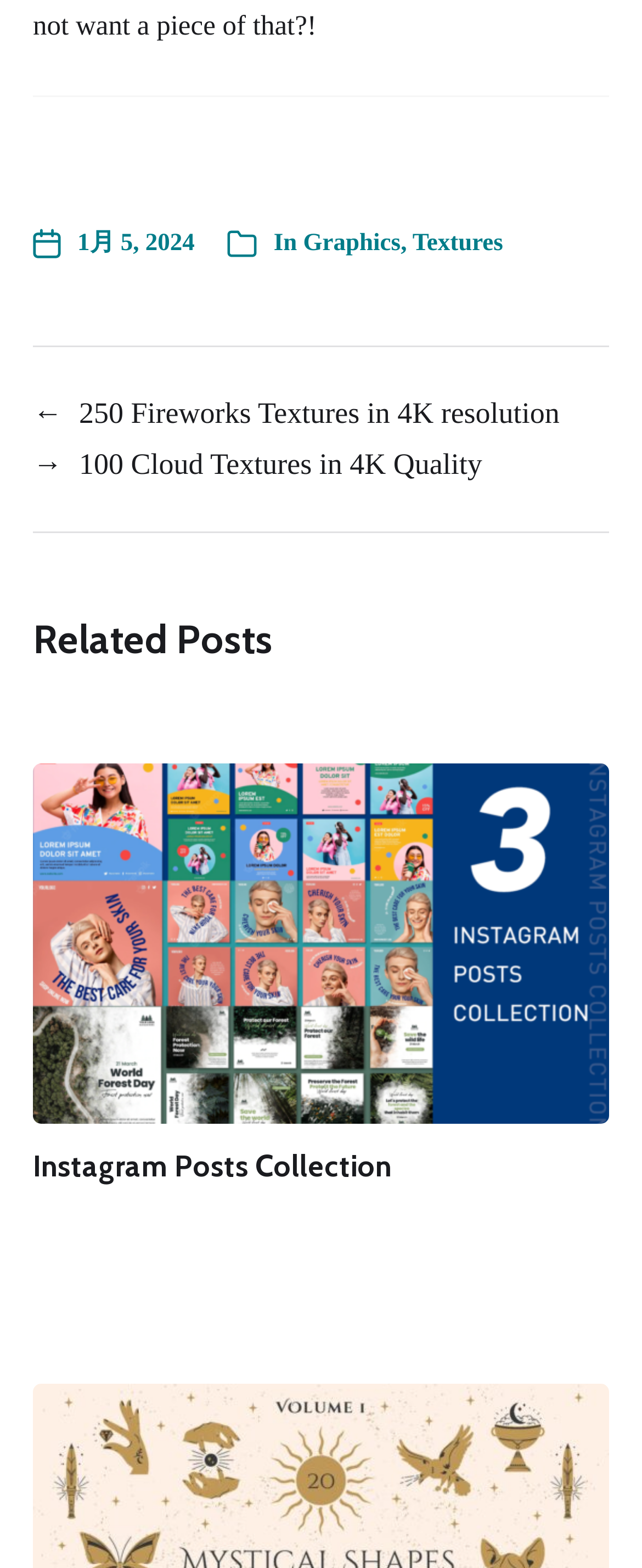Given the description: "Instagram Posts Collection", determine the bounding box coordinates of the UI element. The coordinates should be formatted as four float numbers between 0 and 1, [left, top, right, bottom].

[0.051, 0.732, 0.61, 0.755]